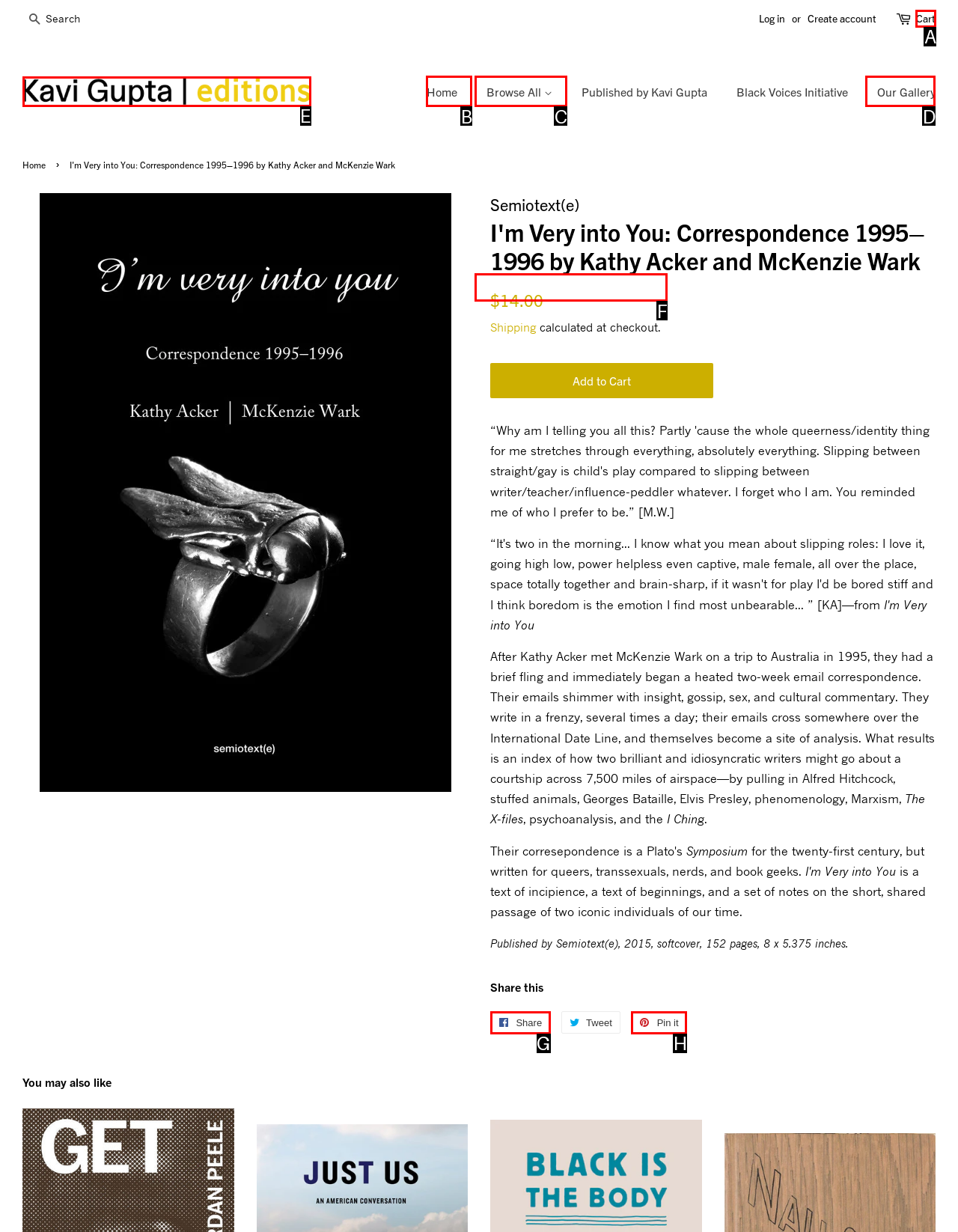Choose the HTML element that needs to be clicked for the given task: View your cart Respond by giving the letter of the chosen option.

A